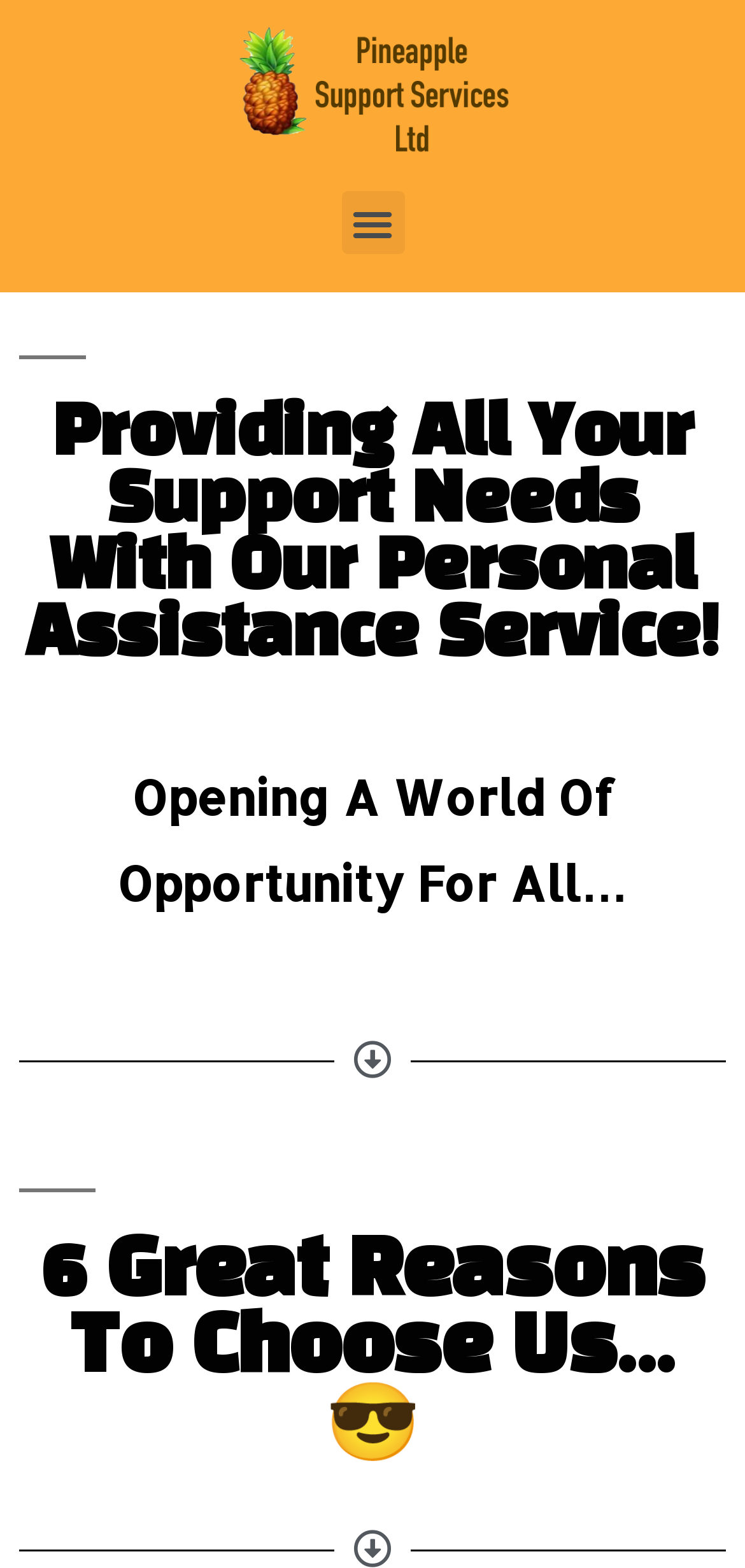Your task is to find and give the main heading text of the webpage.

Providing All Your Support Needs With Our Personal Assistance Service!